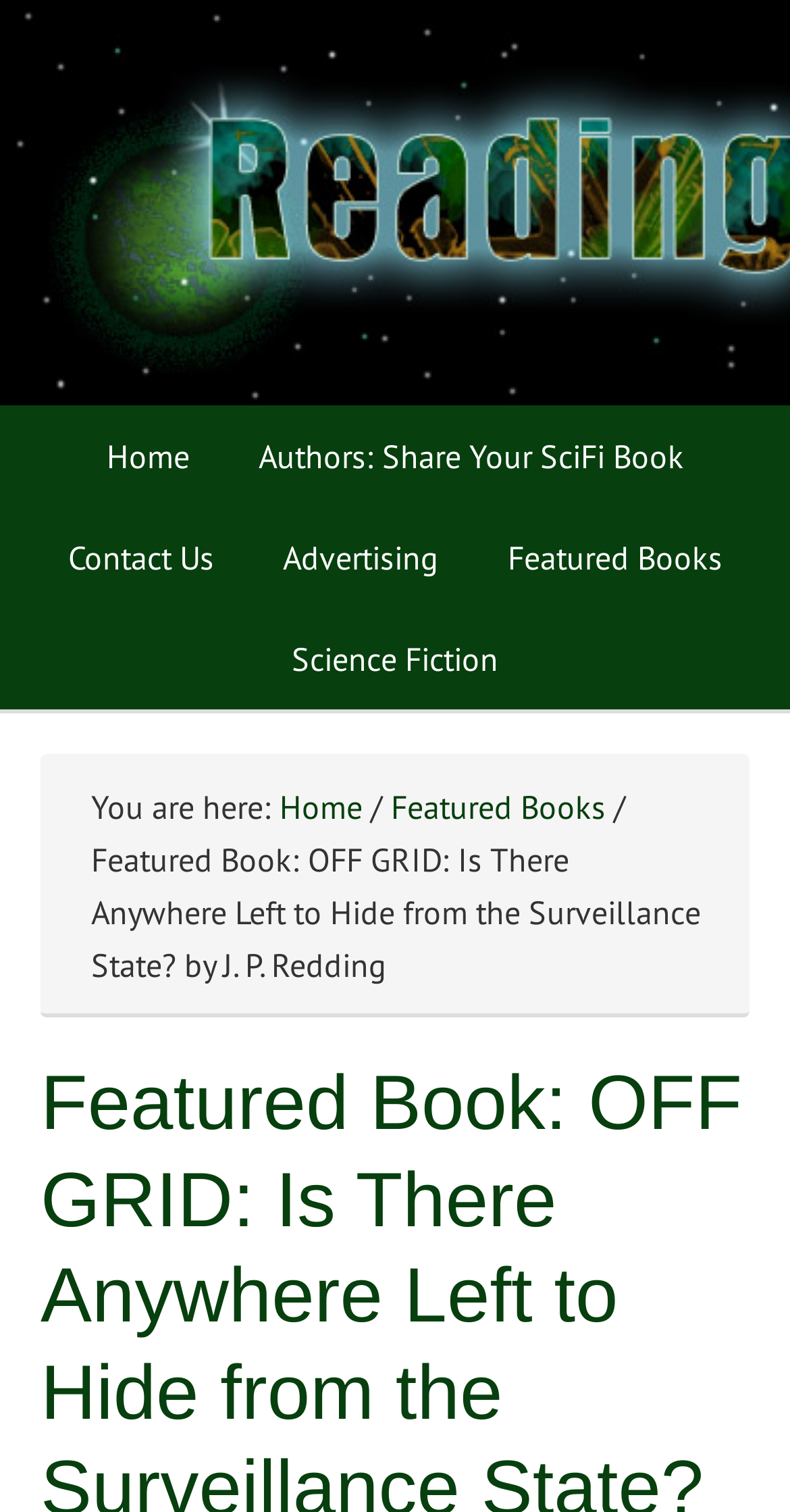What is the purpose of the 'Authors: Share Your SciFi Book' link?
Please give a detailed and elaborate explanation in response to the question.

By analyzing the text of the link 'Authors: Share Your SciFi Book', I can infer that its purpose is to provide a platform for authors to share their science fiction books.